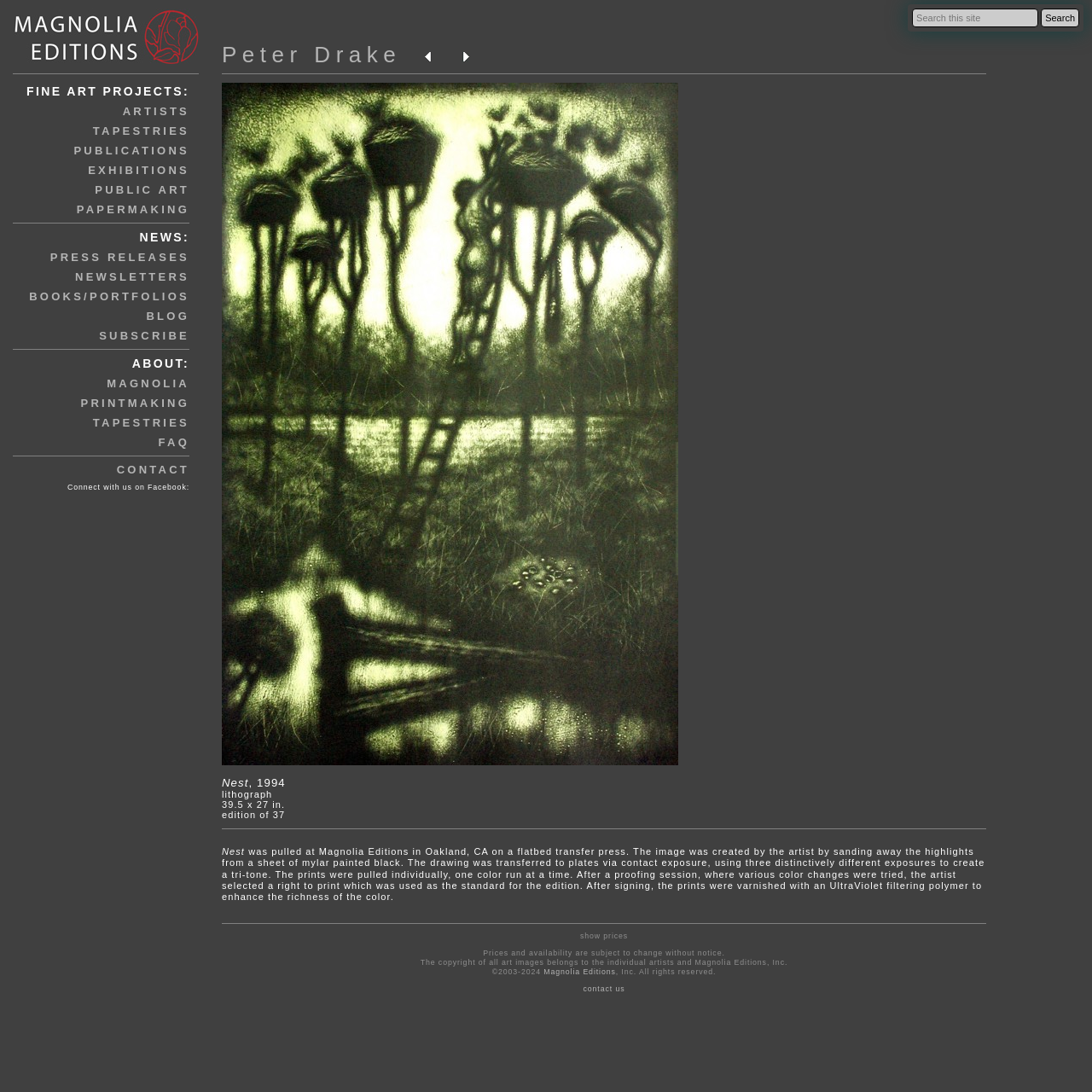Please specify the bounding box coordinates of the region to click in order to perform the following instruction: "Subscribe to newsletters".

[0.091, 0.302, 0.173, 0.313]